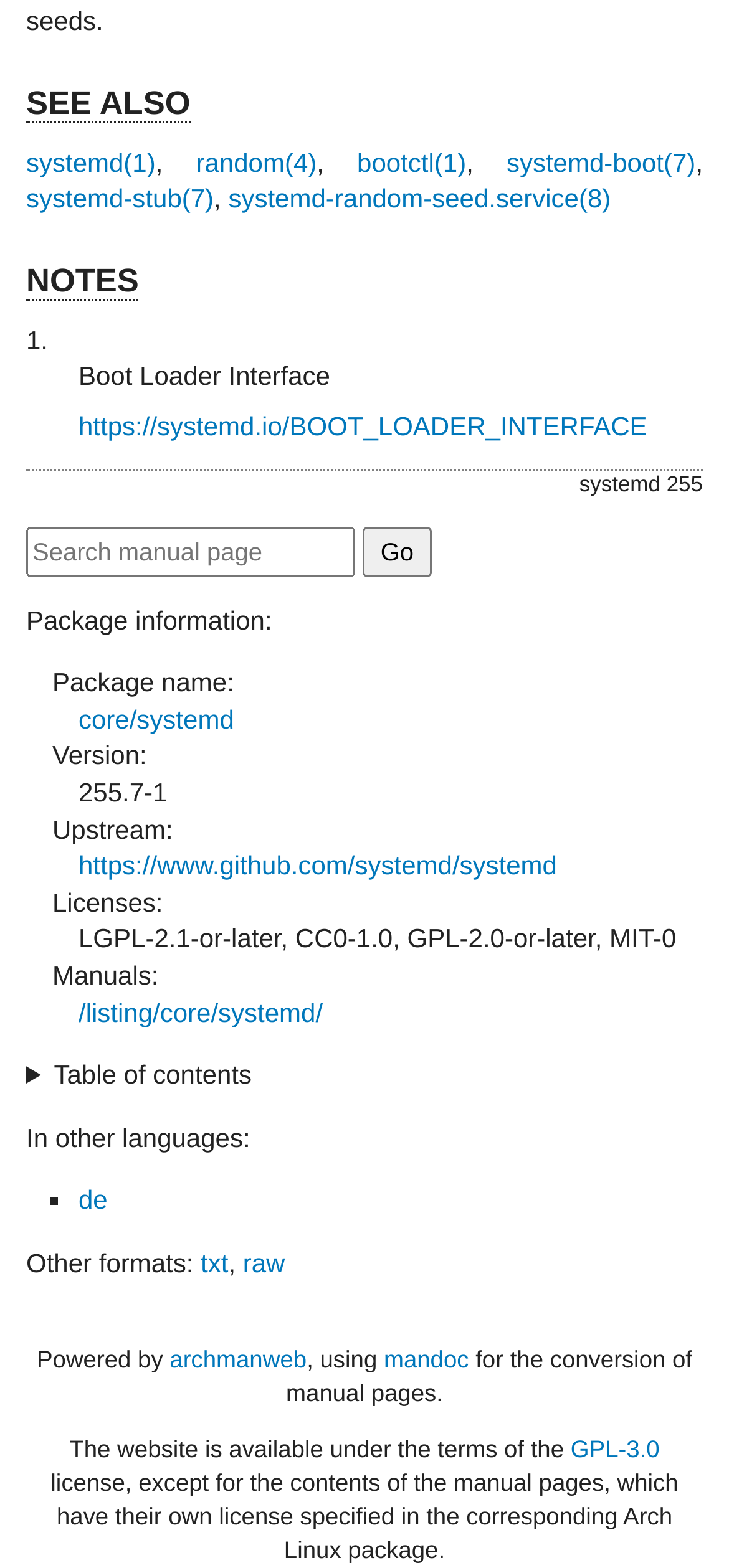What is the package name?
Provide a detailed answer to the question, using the image to inform your response.

The package name can be found in the 'Package information' section, which is located in the middle of the webpage. It is listed as 'Package name:' followed by the actual package name, which is 'core/systemd'.